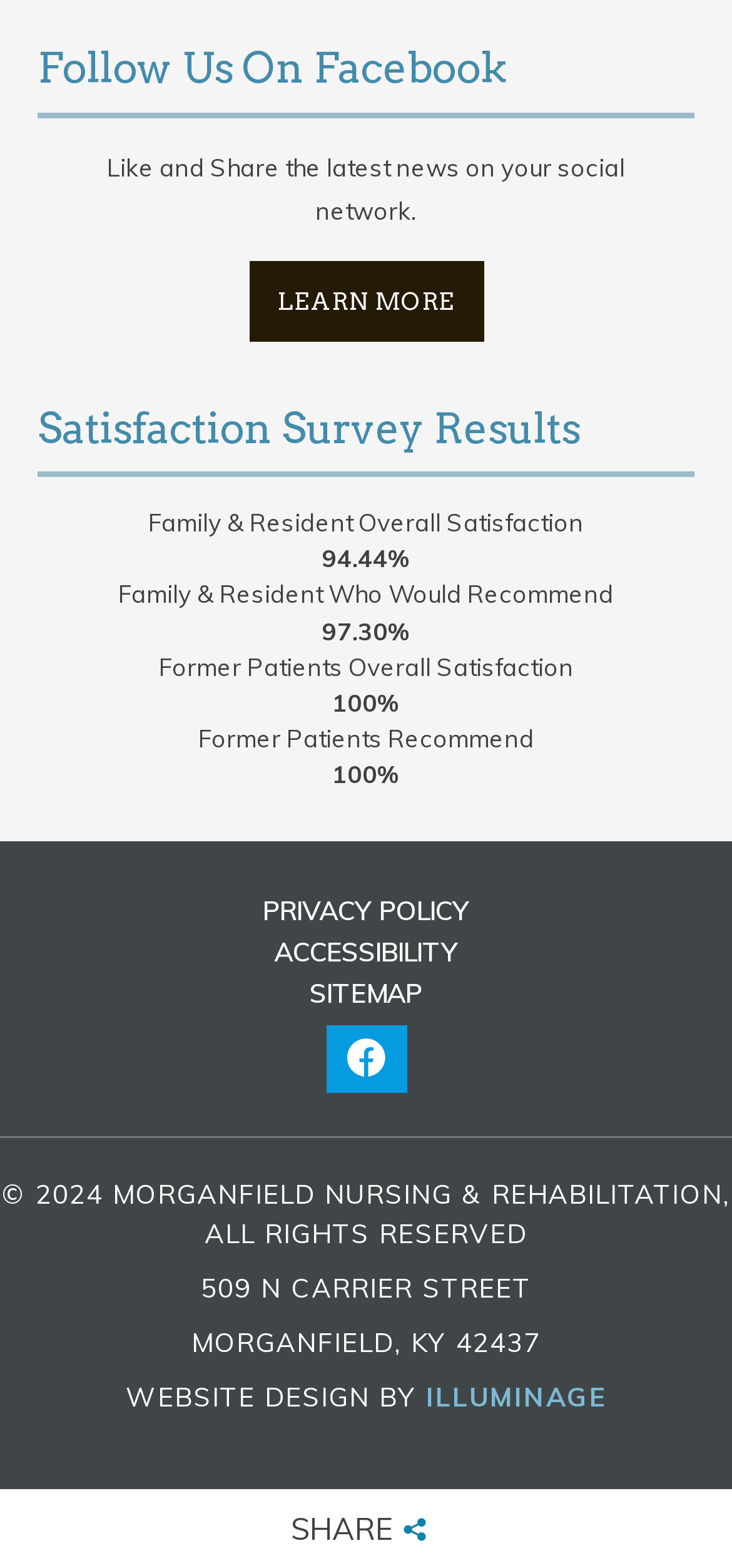Please predict the bounding box coordinates of the element's region where a click is necessary to complete the following instruction: "Check ACCESSIBILITY". The coordinates should be represented by four float numbers between 0 and 1, i.e., [left, top, right, bottom].

[0.374, 0.596, 0.626, 0.618]